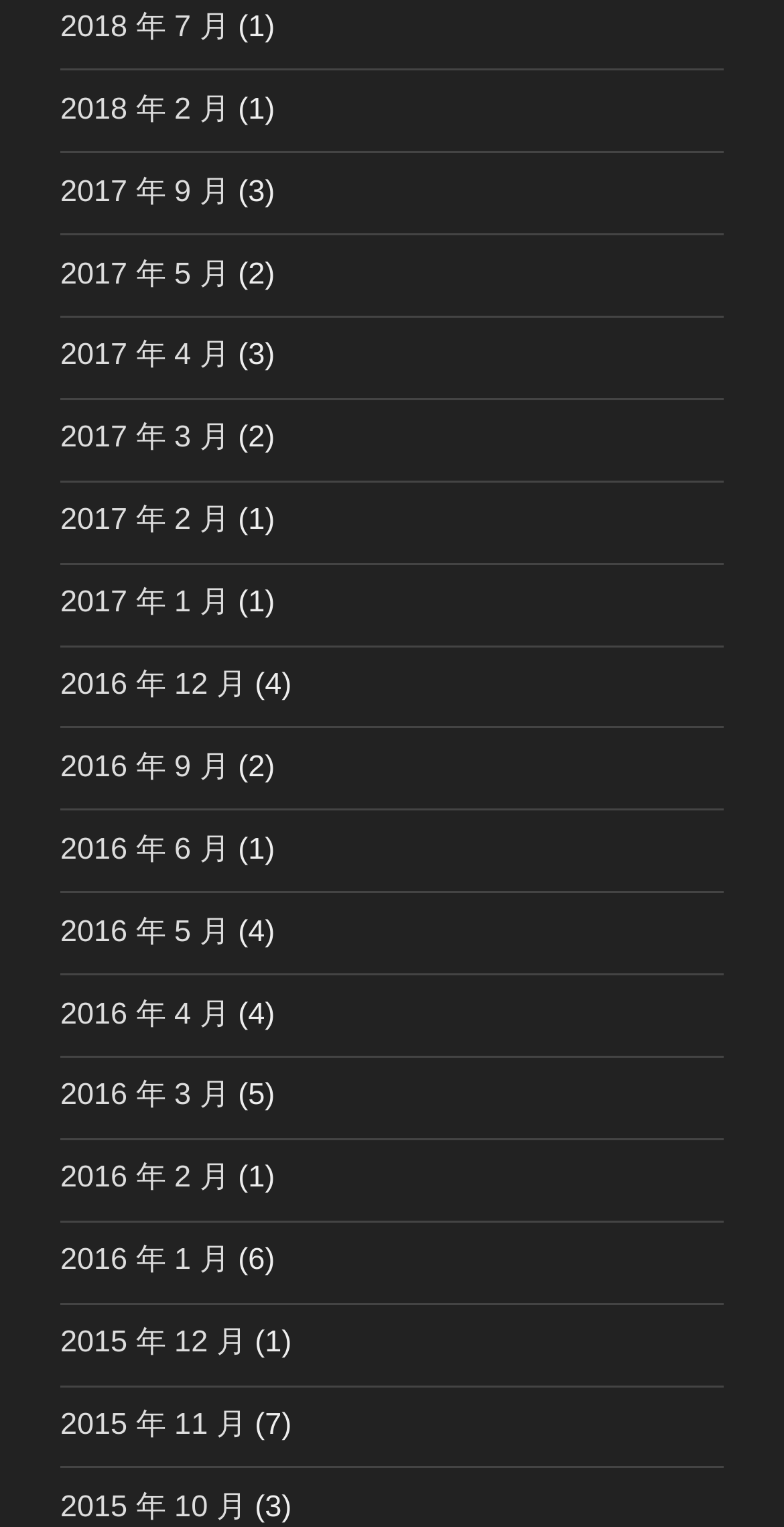Could you determine the bounding box coordinates of the clickable element to complete the instruction: "View 2018 年 7 月"? Provide the coordinates as four float numbers between 0 and 1, i.e., [left, top, right, bottom].

[0.077, 0.006, 0.293, 0.029]